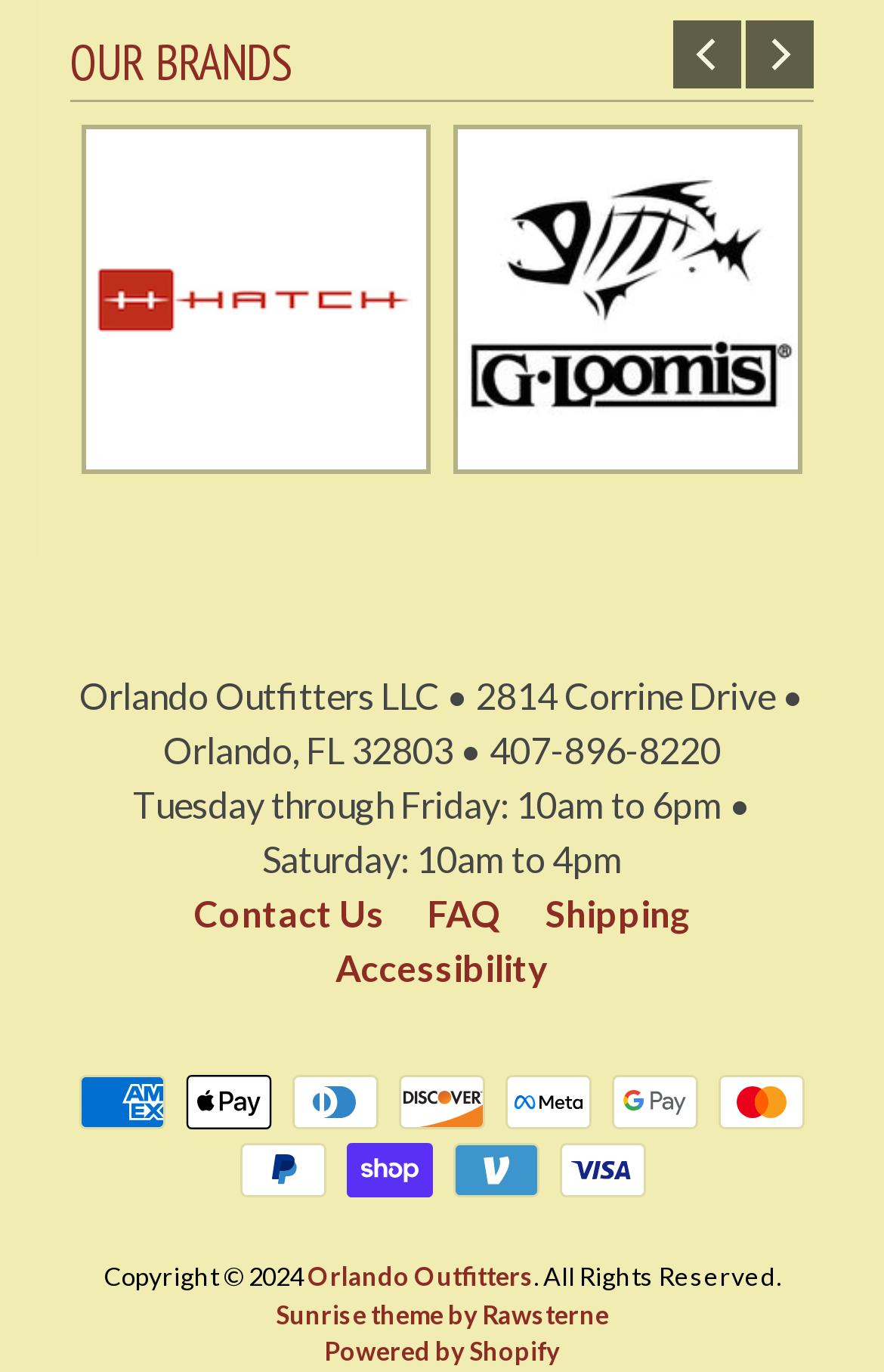Pinpoint the bounding box coordinates of the element you need to click to execute the following instruction: "Go to FAQ page". The bounding box should be represented by four float numbers between 0 and 1, in the format [left, top, right, bottom].

[0.463, 0.646, 0.588, 0.685]